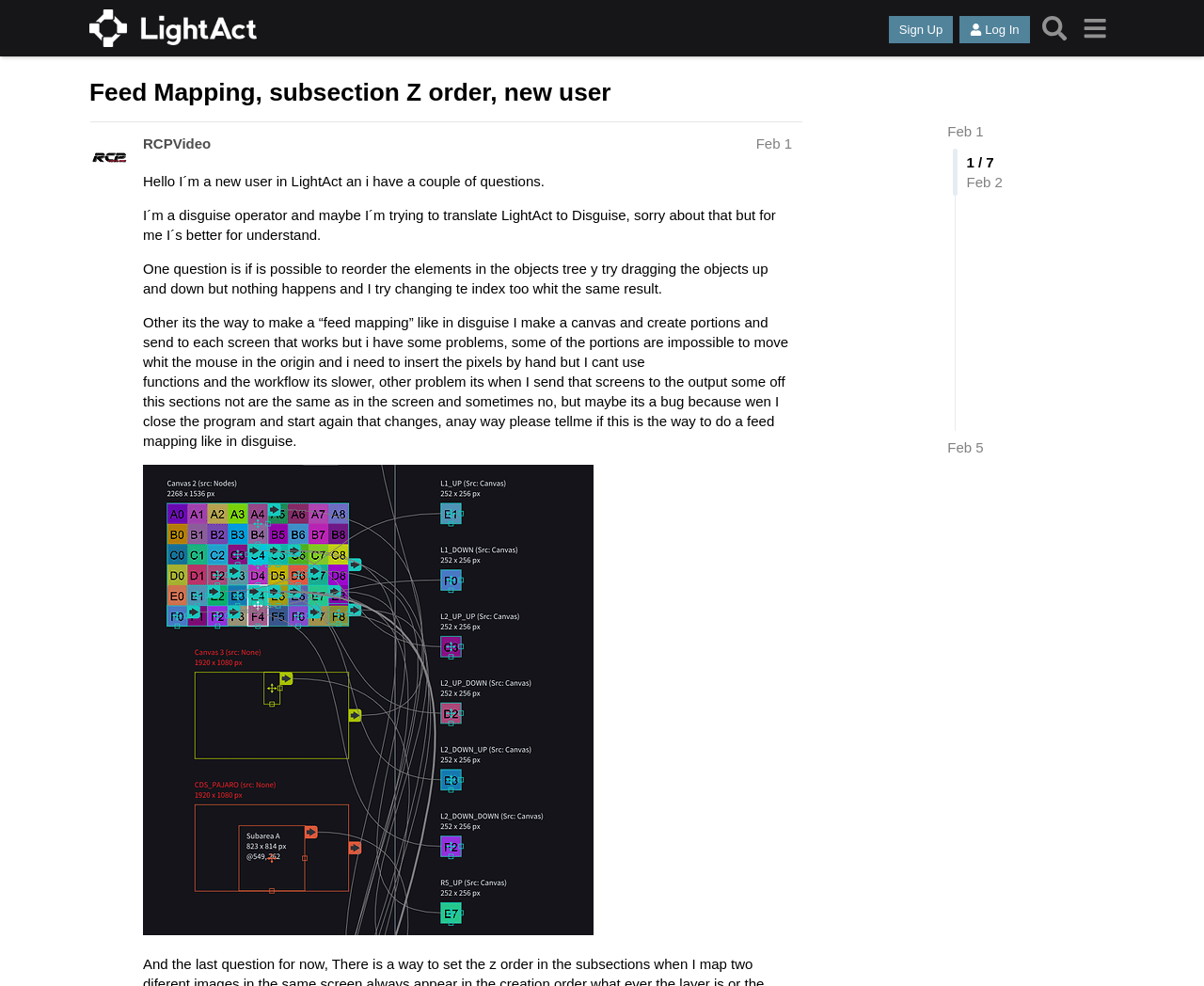Could you determine the bounding box coordinates of the clickable element to complete the instruction: "Click on the 'Sign Up' button"? Provide the coordinates as four float numbers between 0 and 1, i.e., [left, top, right, bottom].

[0.738, 0.016, 0.792, 0.044]